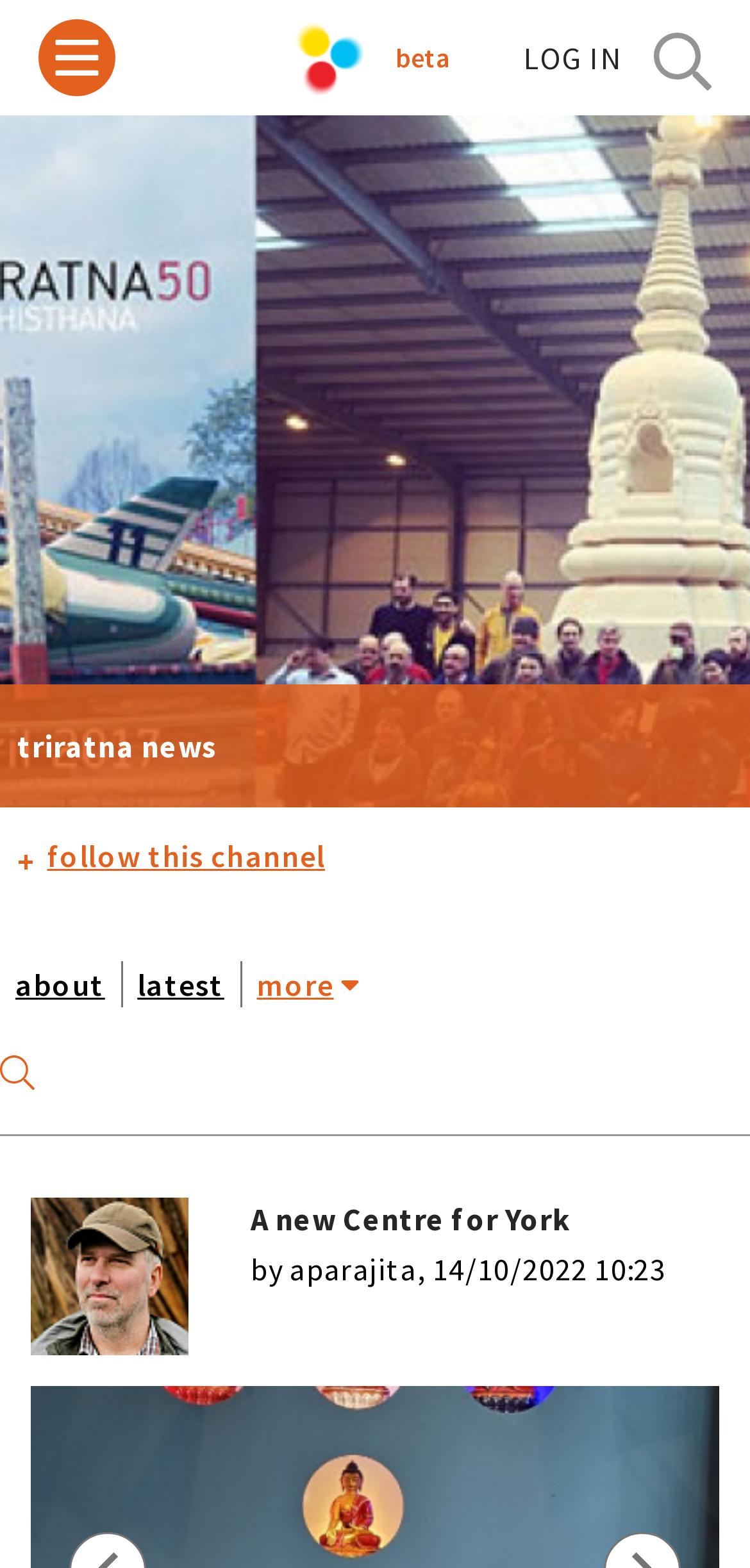Please identify the bounding box coordinates of the element on the webpage that should be clicked to follow this instruction: "Read the latest news". The bounding box coordinates should be given as four float numbers between 0 and 1, formatted as [left, top, right, bottom].

[0.183, 0.616, 0.299, 0.64]